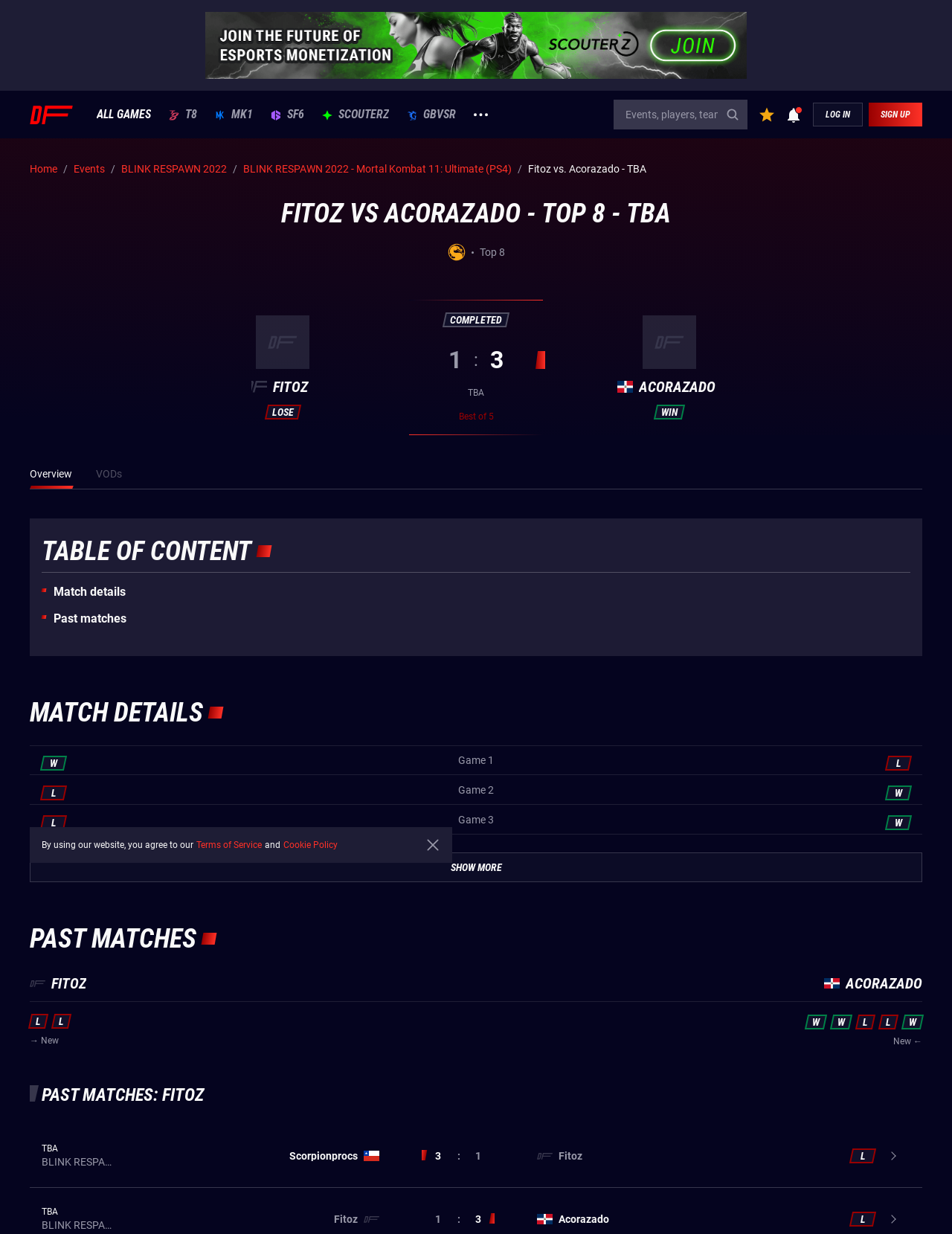Please provide the bounding box coordinates for the element that needs to be clicked to perform the instruction: "View the match details". The coordinates must consist of four float numbers between 0 and 1, formatted as [left, top, right, bottom].

[0.031, 0.161, 0.969, 0.185]